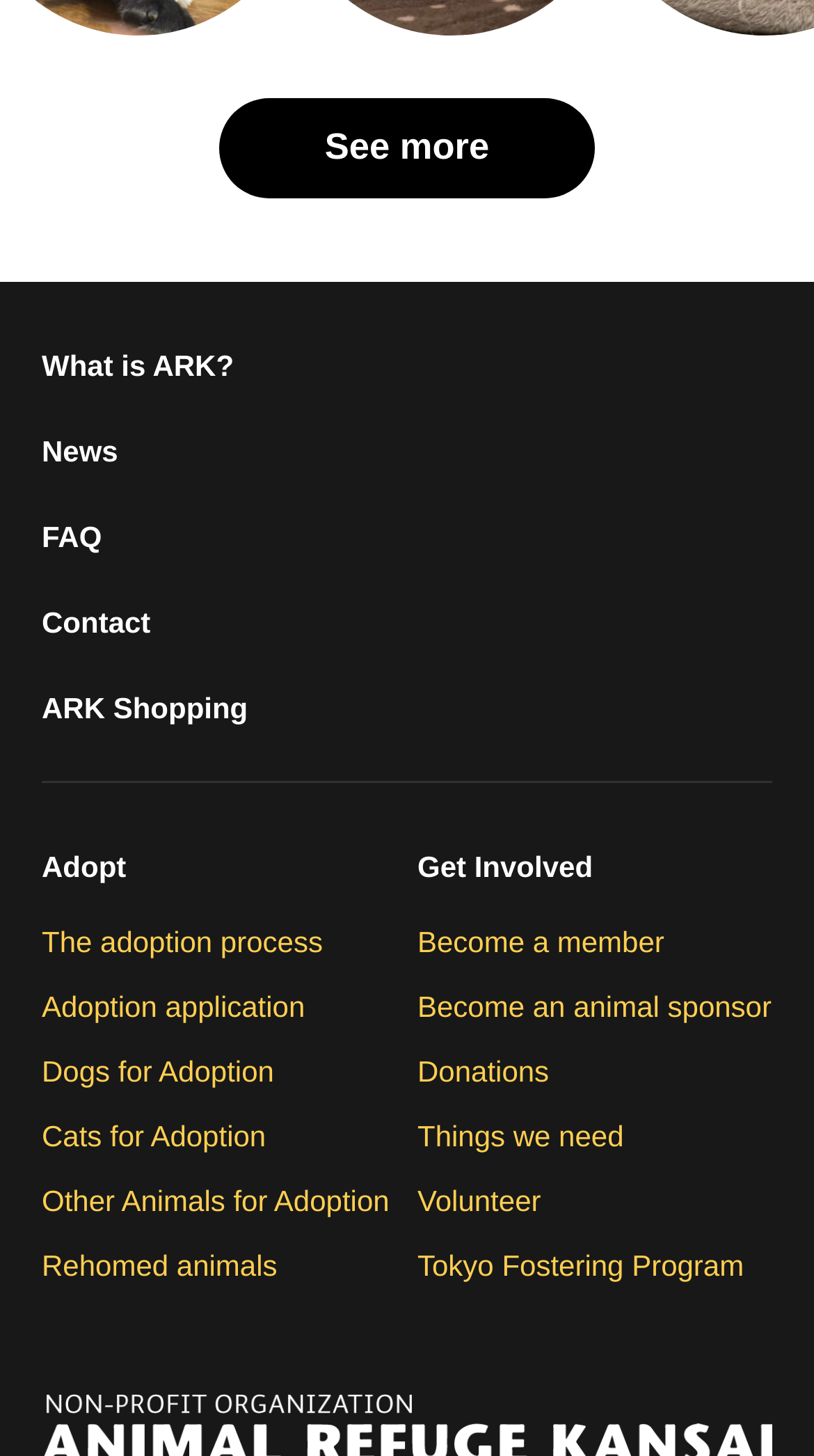Provide your answer to the question using just one word or phrase: How many links are there under 'Adopt'?

5